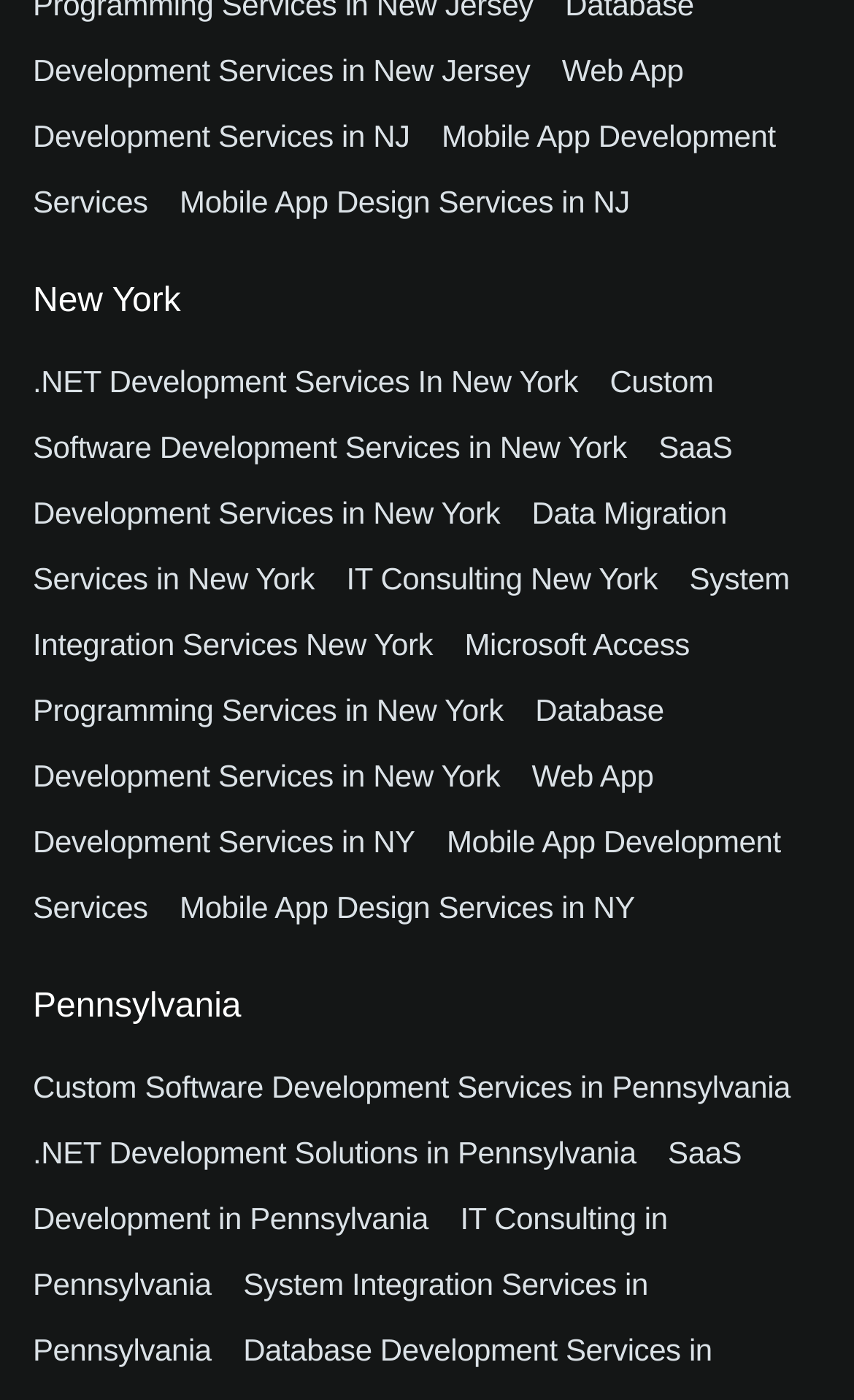Find the bounding box coordinates of the element I should click to carry out the following instruction: "Click on Web App Development Services in NJ".

[0.038, 0.037, 0.8, 0.109]